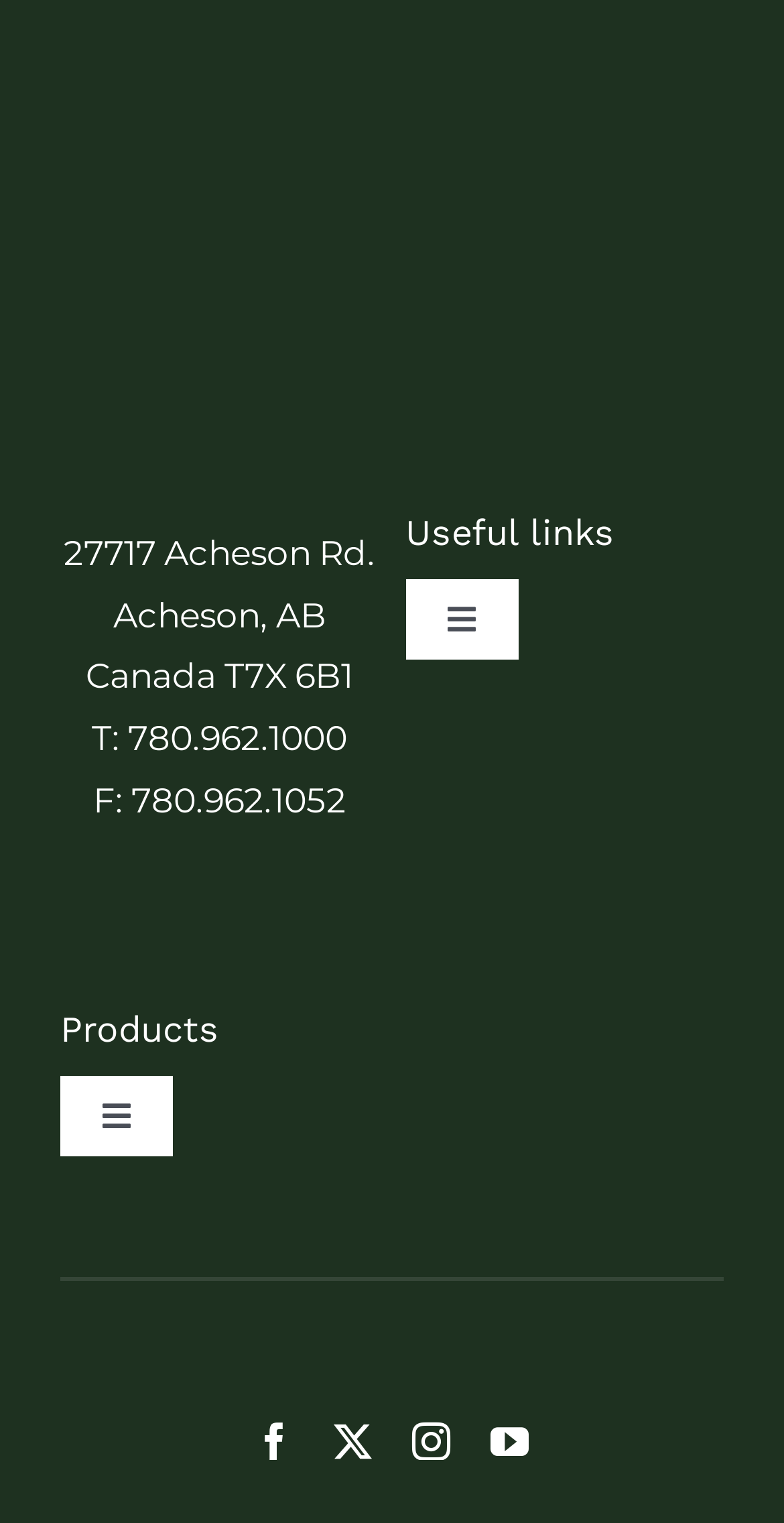What is the company's phone number?
From the image, provide a succinct answer in one word or a short phrase.

780.962.1000